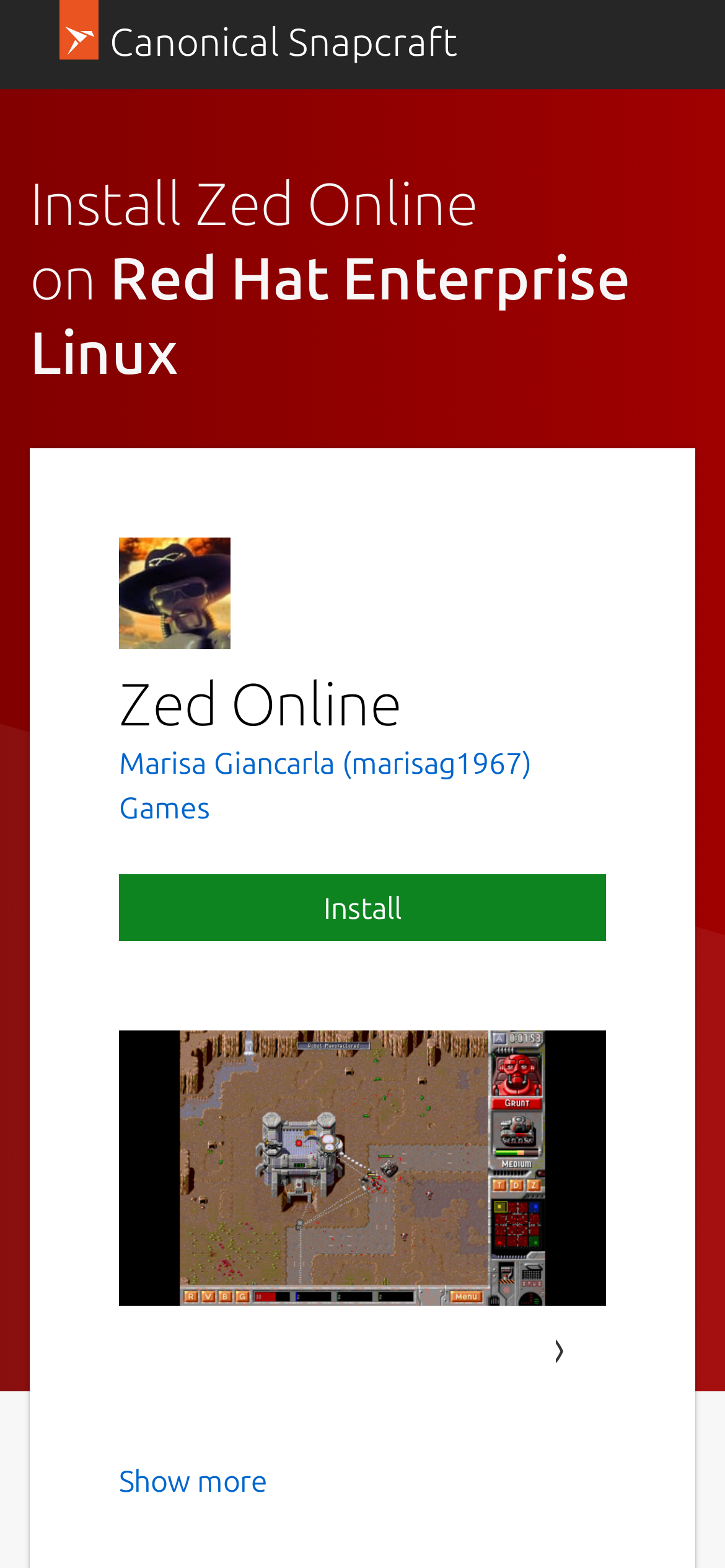What is the name of the game?
Look at the webpage screenshot and answer the question with a detailed explanation.

I inferred this answer by looking at the image with the text 'Zed Online' and the heading 'Zed Online' which suggests that the webpage is about a game called Zed Online.